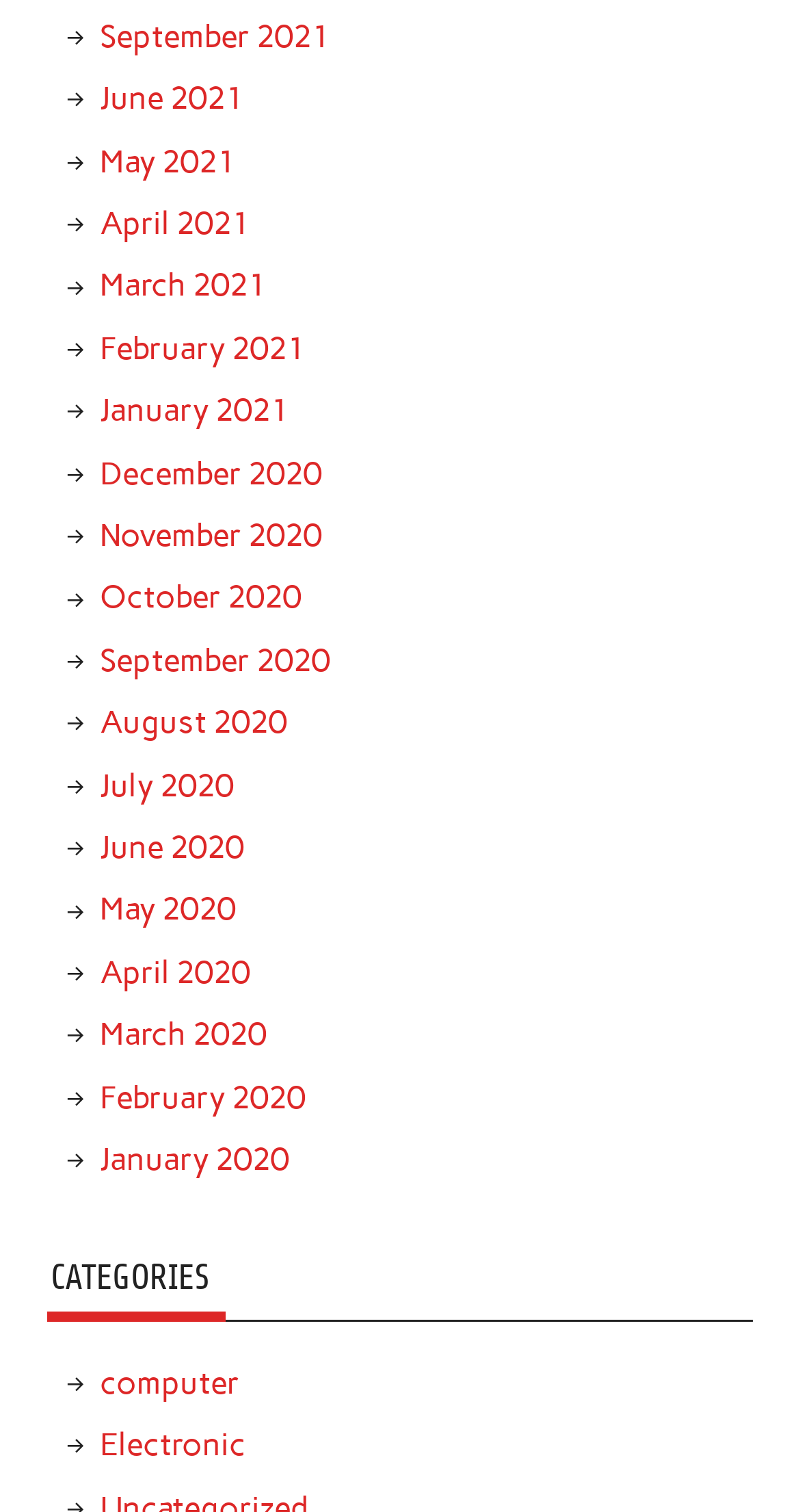Please identify the bounding box coordinates of the element I need to click to follow this instruction: "go to June 2020".

[0.125, 0.548, 0.304, 0.573]